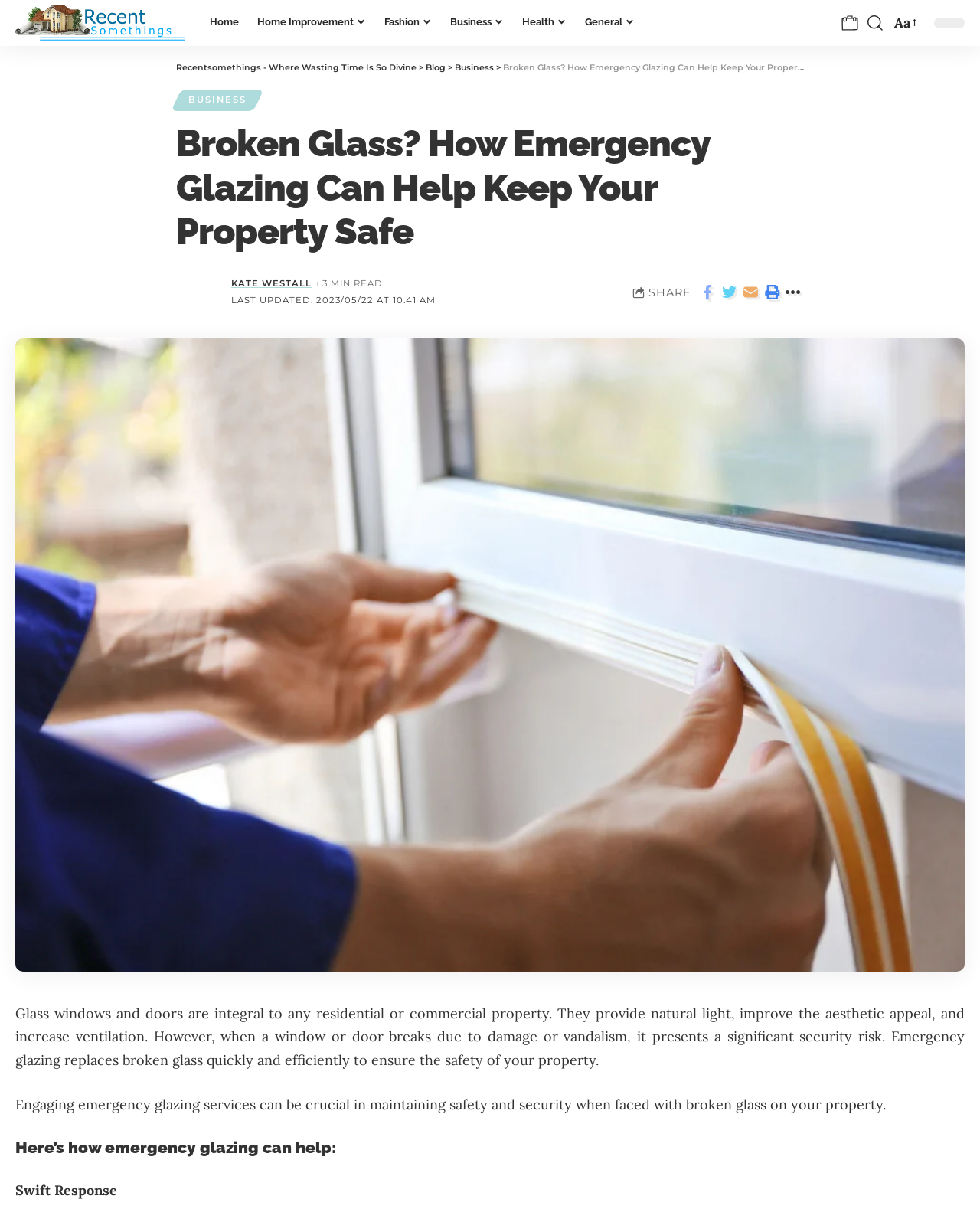Please find and provide the title of the webpage.

Broken Glass? How Emergency Glazing Can Help Keep Your Property Safe